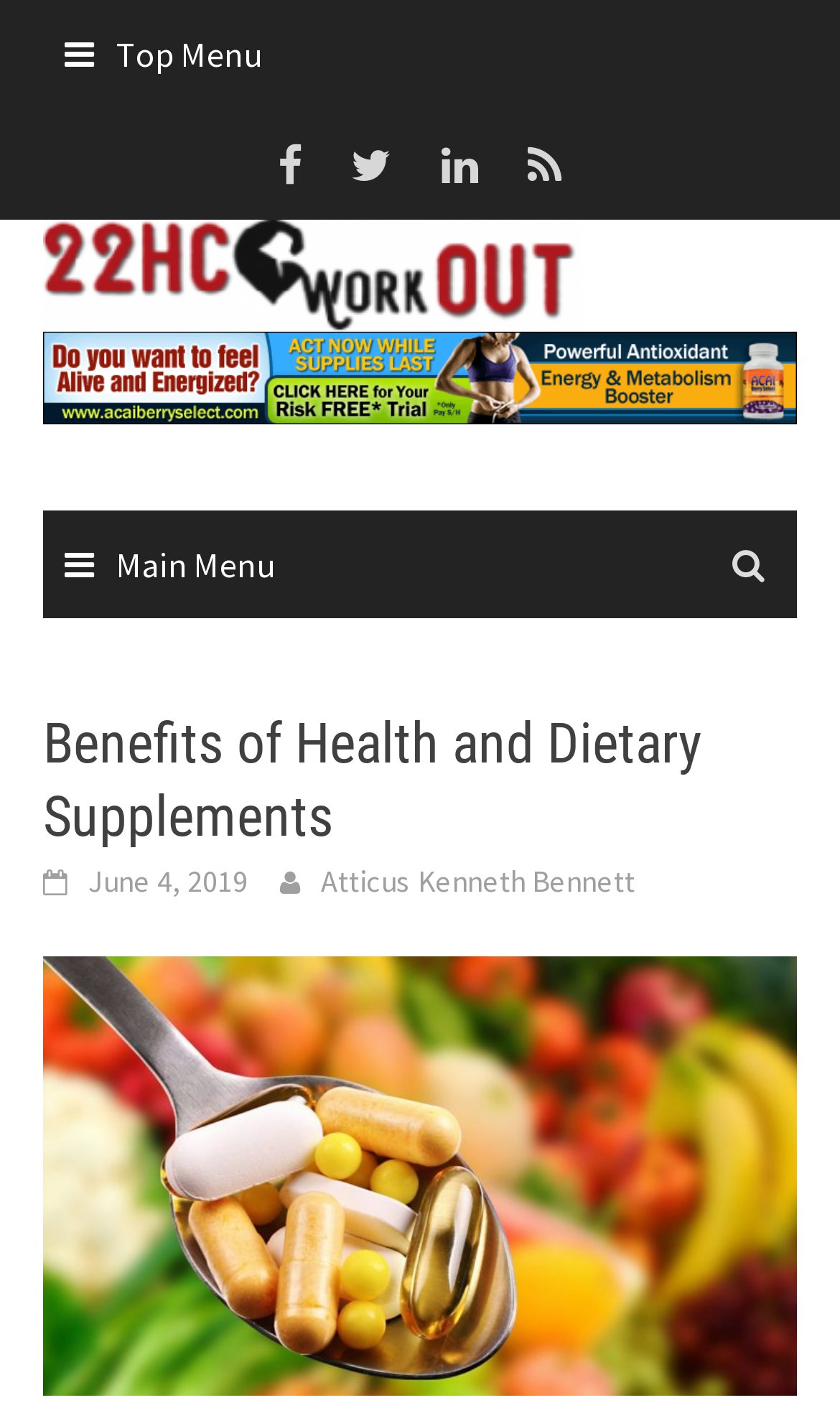What is the date of the article?
Please give a well-detailed answer to the question.

I found a link with the text 'June 4, 2019' in the header section, which indicates the date of the article.